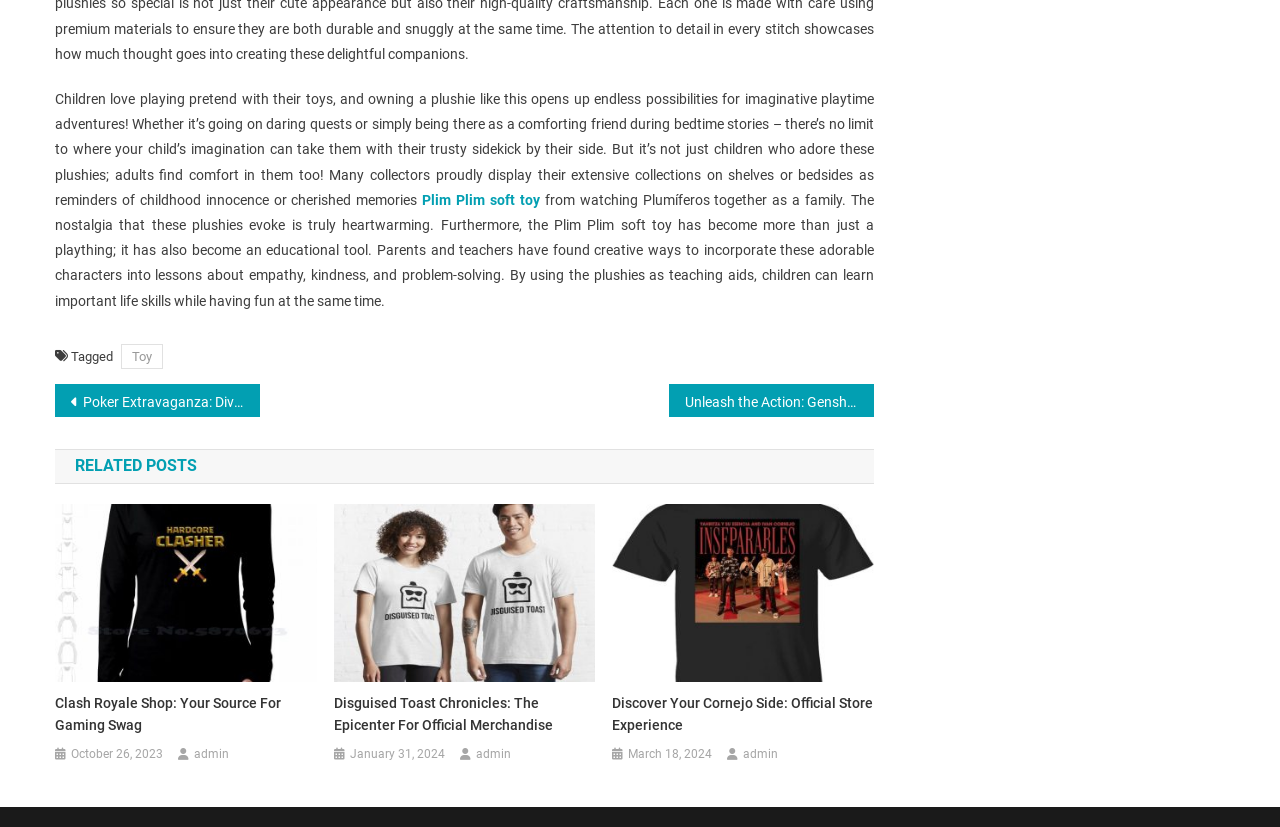What is the purpose of the Plim Plim soft toy?
Could you answer the question with a detailed and thorough explanation?

According to the text, the Plim Plim soft toy has become more than just a plaything; it has also become an educational tool. Parents and teachers have found creative ways to incorporate these adorable characters into lessons about empathy, kindness, and problem-solving.